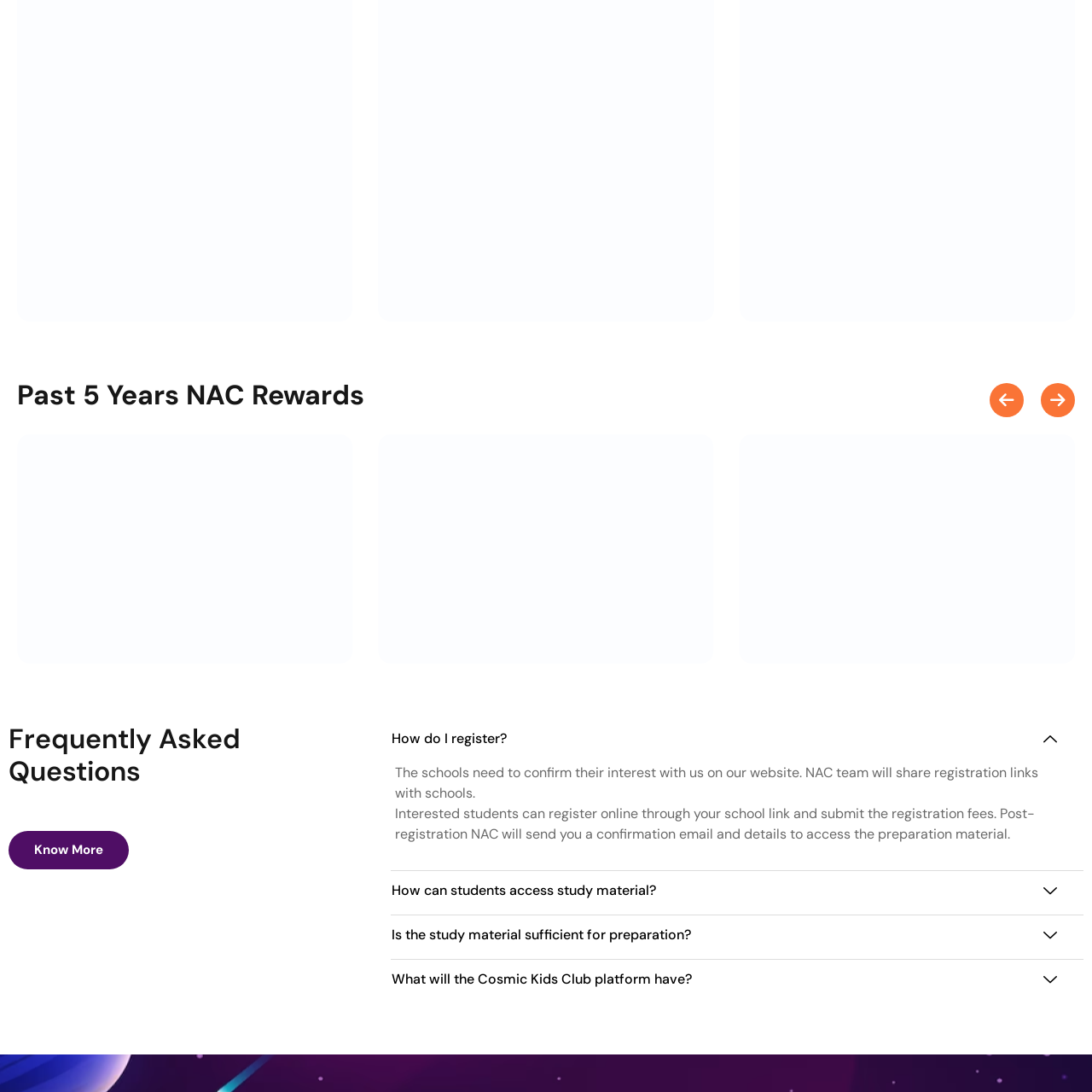What might the viewer navigate through?
Please examine the image within the red bounding box and provide your answer using just one word or phrase.

Series of messages or images